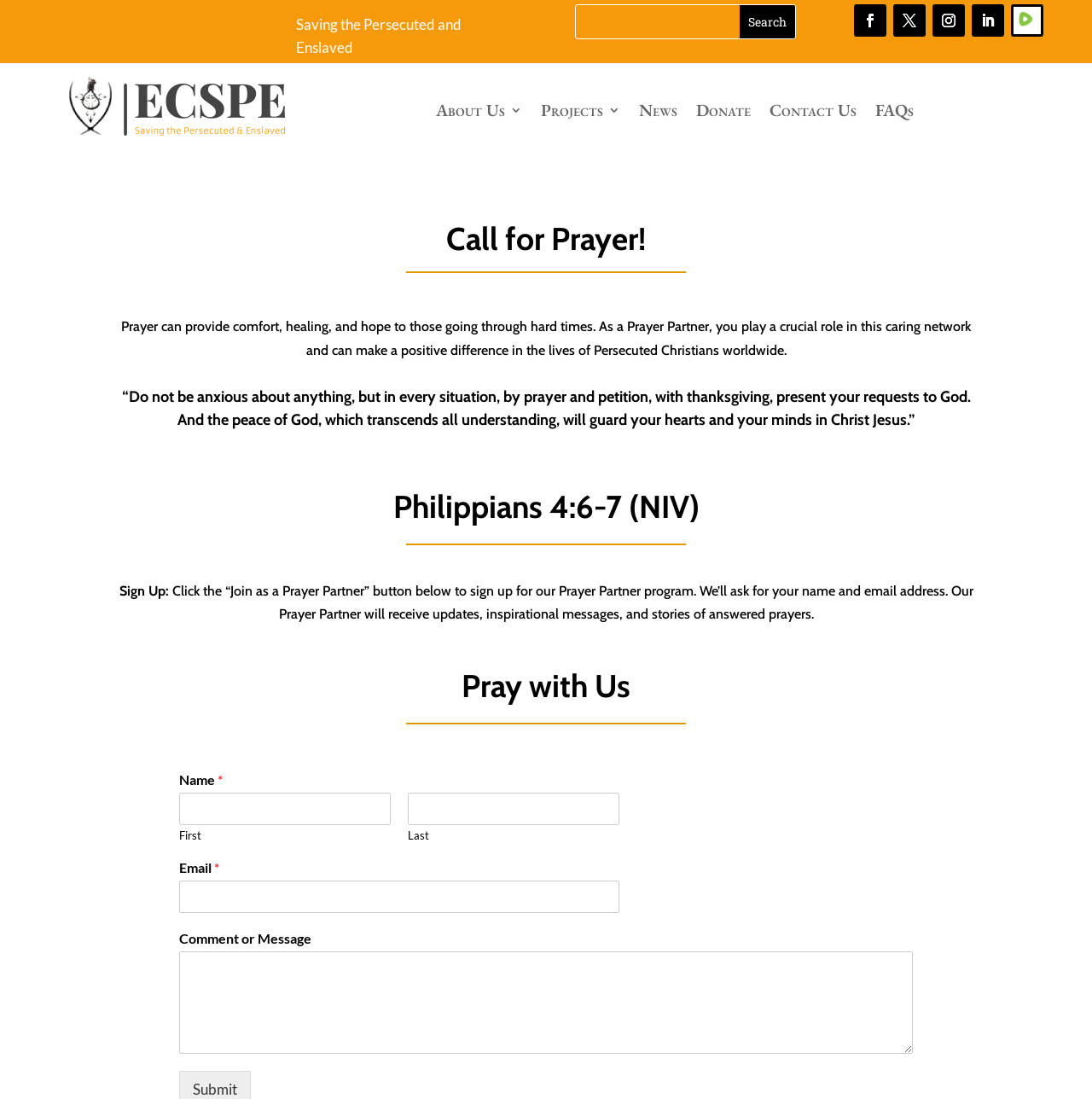Write an exhaustive caption that covers the webpage's main aspects.

This webpage is about a call for prayer, specifically for global harmony and peace. At the top, there is a search bar with a search button, accompanied by four social media links. Below this, there are several navigation links, including "About Us", "Projects", "News", "Donate", "Contact Us", and "FAQs".

The main content of the page is divided into sections. The first section has a heading "Call for Prayer!" and a paragraph of text explaining the power of prayer in providing comfort, healing, and hope. Below this, there is a quote from Philippians 4:6-7 (NIV) and a heading with the same title.

The next section has a heading "Pray with Us" and a call-to-action to sign up for the Prayer Partner program. There is a button to "Join as a Prayer Partner" and a paragraph of text explaining the program. Below this, there is a form to fill out, which includes fields for name, email, and an optional comment or message.

Throughout the page, there are several static text elements, including headings, paragraphs, and labels for the form fields. There are no images on the page.